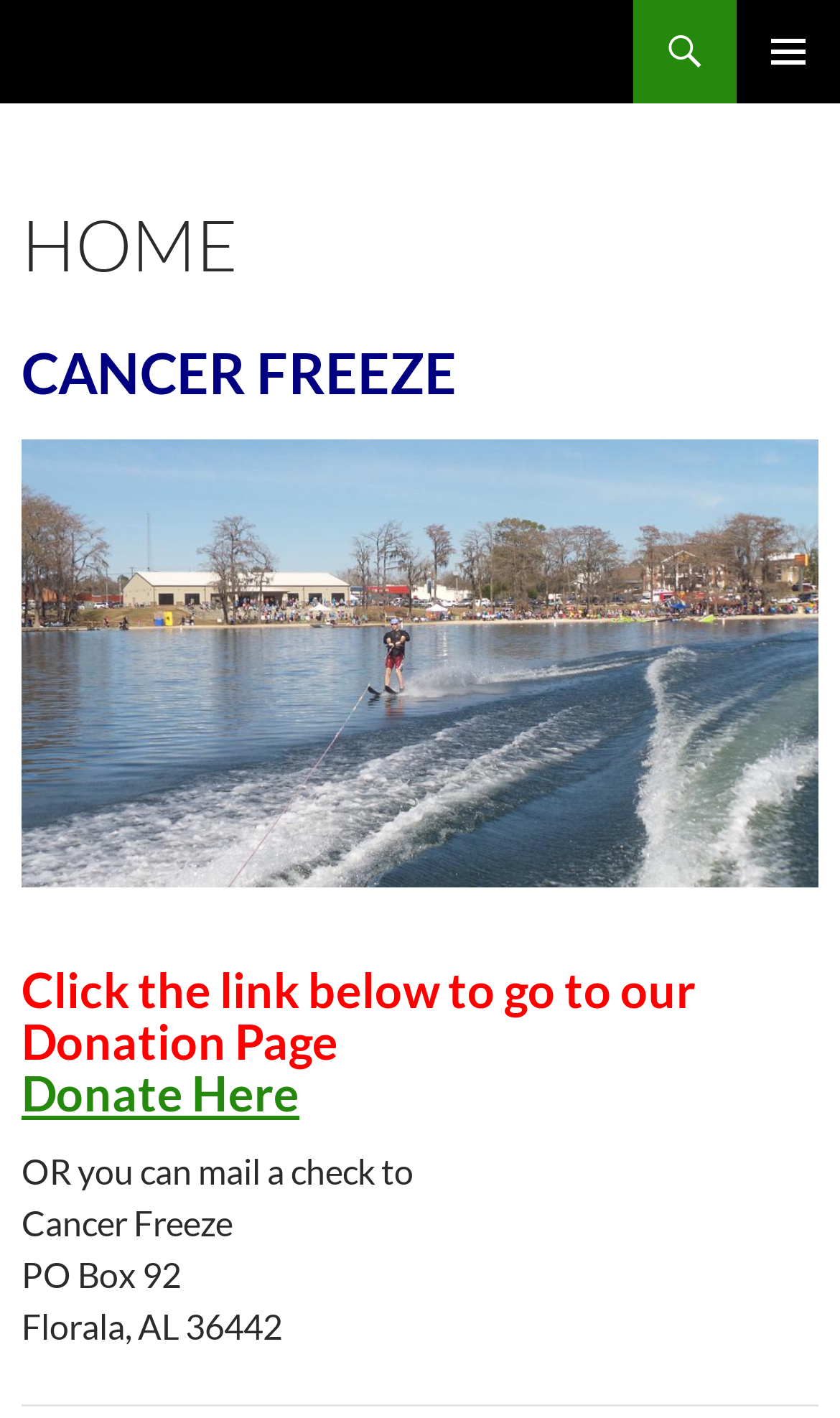Please find the bounding box coordinates in the format (top-left x, top-left y, bottom-right x, bottom-right y) for the given element description. Ensure the coordinates are floating point numbers between 0 and 1. Description: Primary Menu

[0.877, 0.0, 1.0, 0.073]